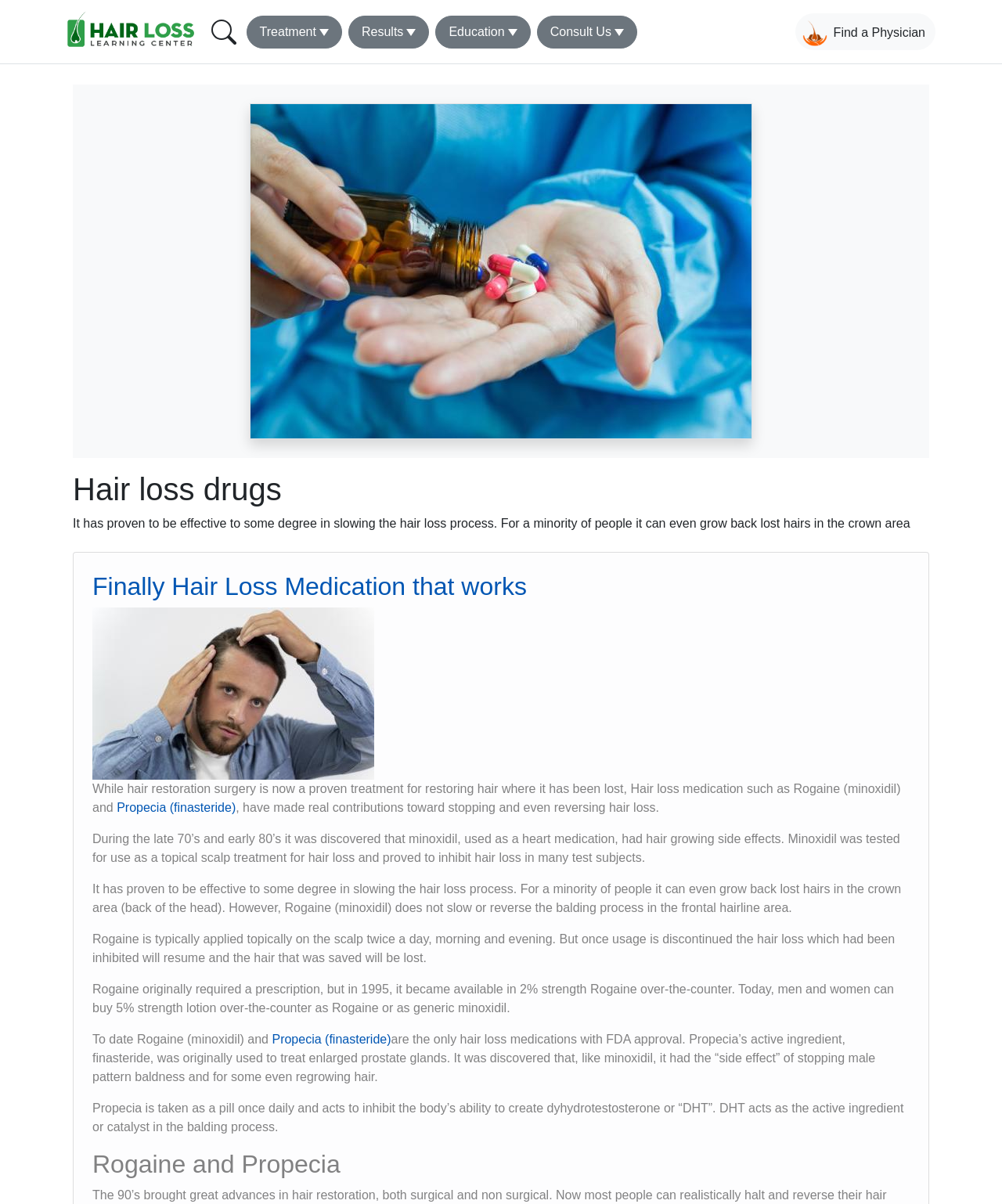Consider the image and give a detailed and elaborate answer to the question: 
What is the name of the image on the webpage?

The image on the webpage is described as 'Hair medication that works', which suggests that it is an image related to hair loss medication.